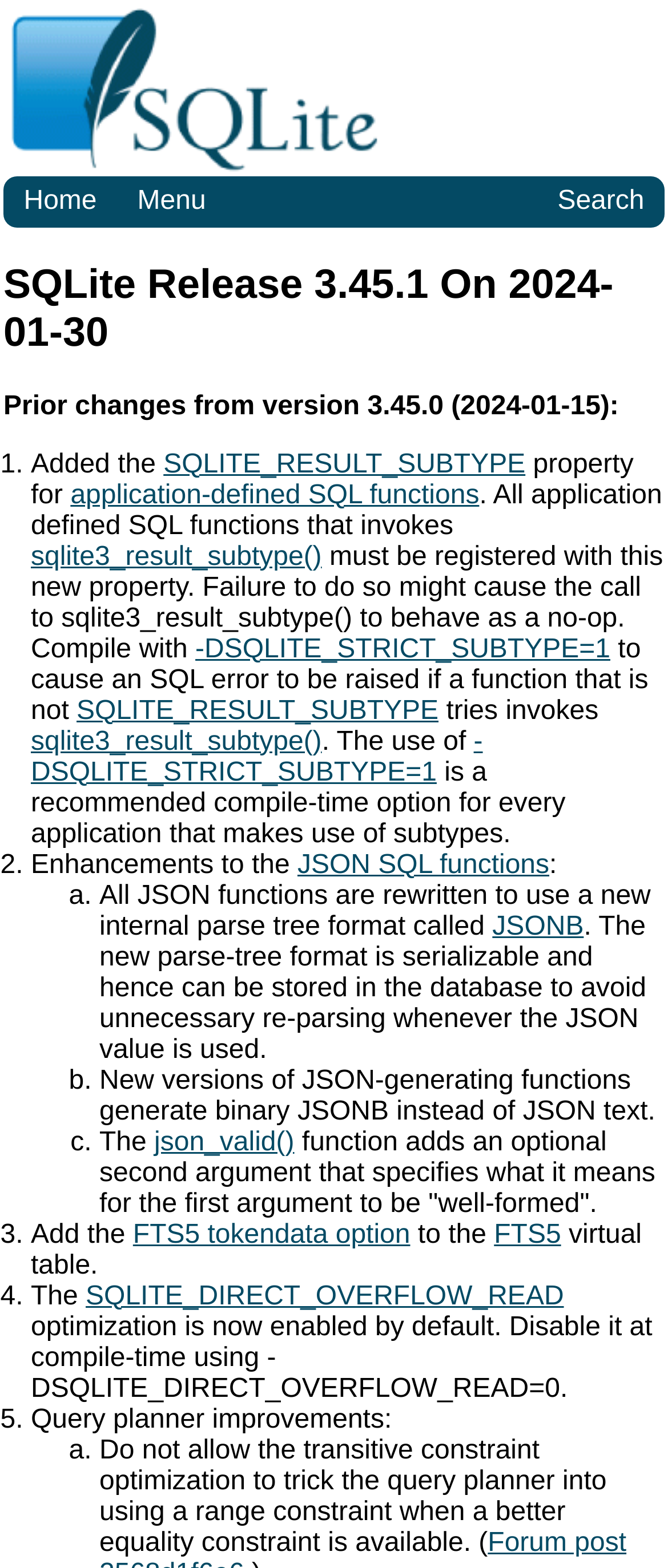Determine the bounding box coordinates of the section I need to click to execute the following instruction: "Toggle mobile menu". Provide the coordinates as four float numbers between 0 and 1, i.e., [left, top, right, bottom].

None